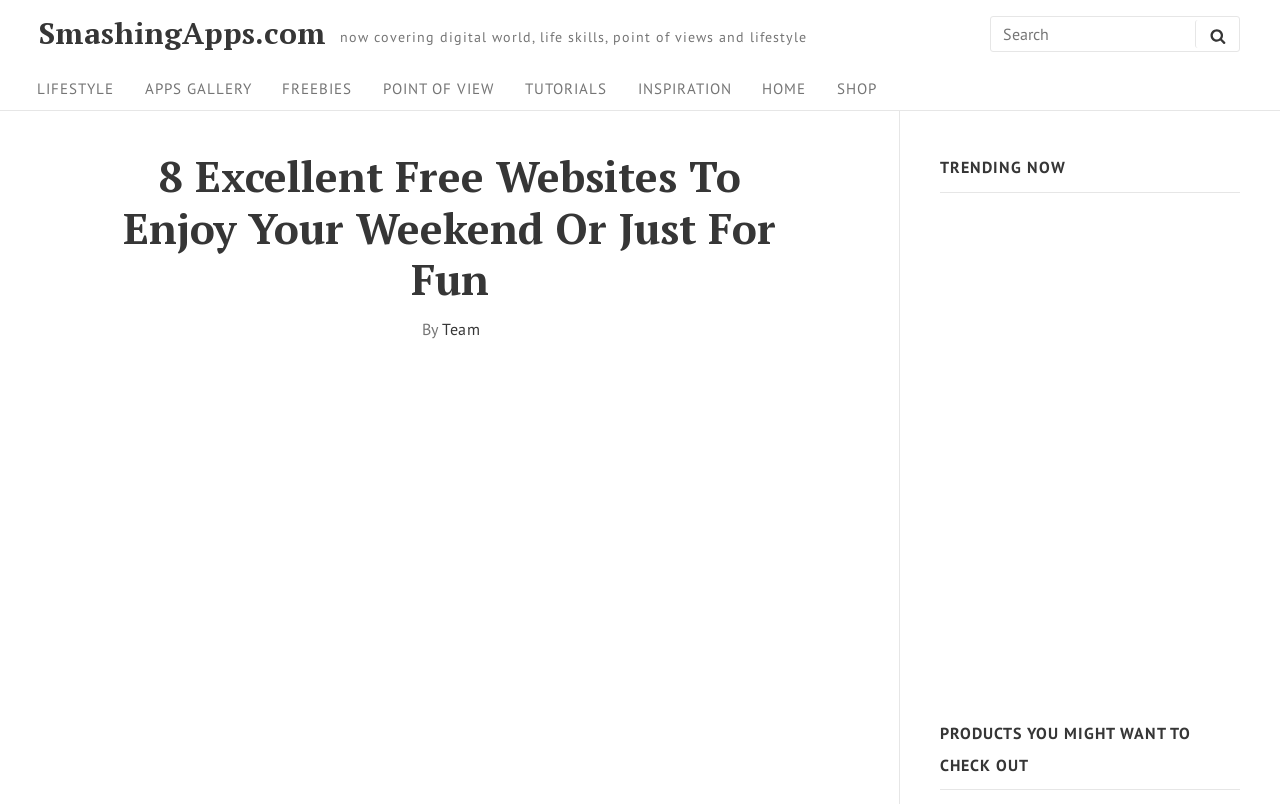Please identify the bounding box coordinates of the clickable element to fulfill the following instruction: "Click on LIFESTYLE". The coordinates should be four float numbers between 0 and 1, i.e., [left, top, right, bottom].

[0.019, 0.091, 0.099, 0.131]